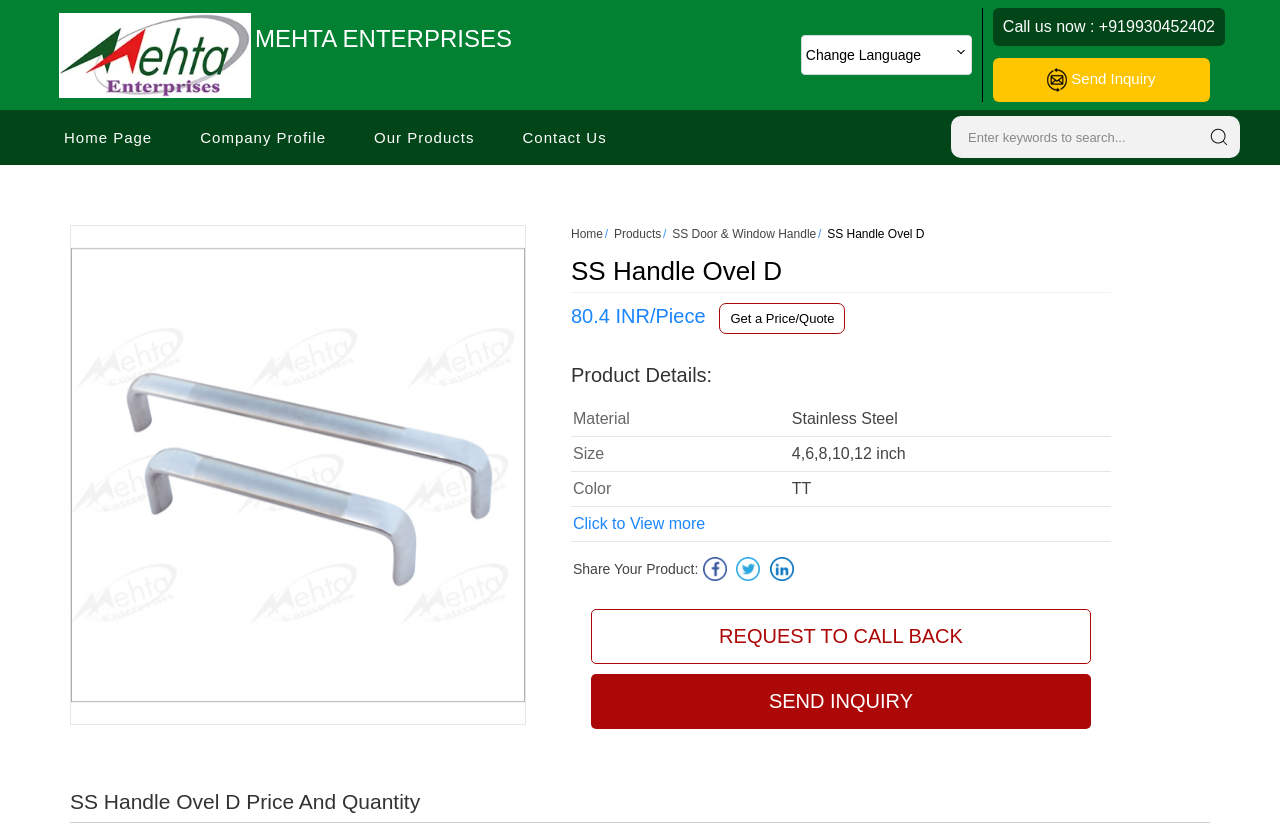Can you find the bounding box coordinates for the element that needs to be clicked to execute this instruction: "Send an inquiry for SS Handle Ovel D"? The coordinates should be given as four float numbers between 0 and 1, i.e., [left, top, right, bottom].

[0.818, 0.085, 0.903, 0.106]